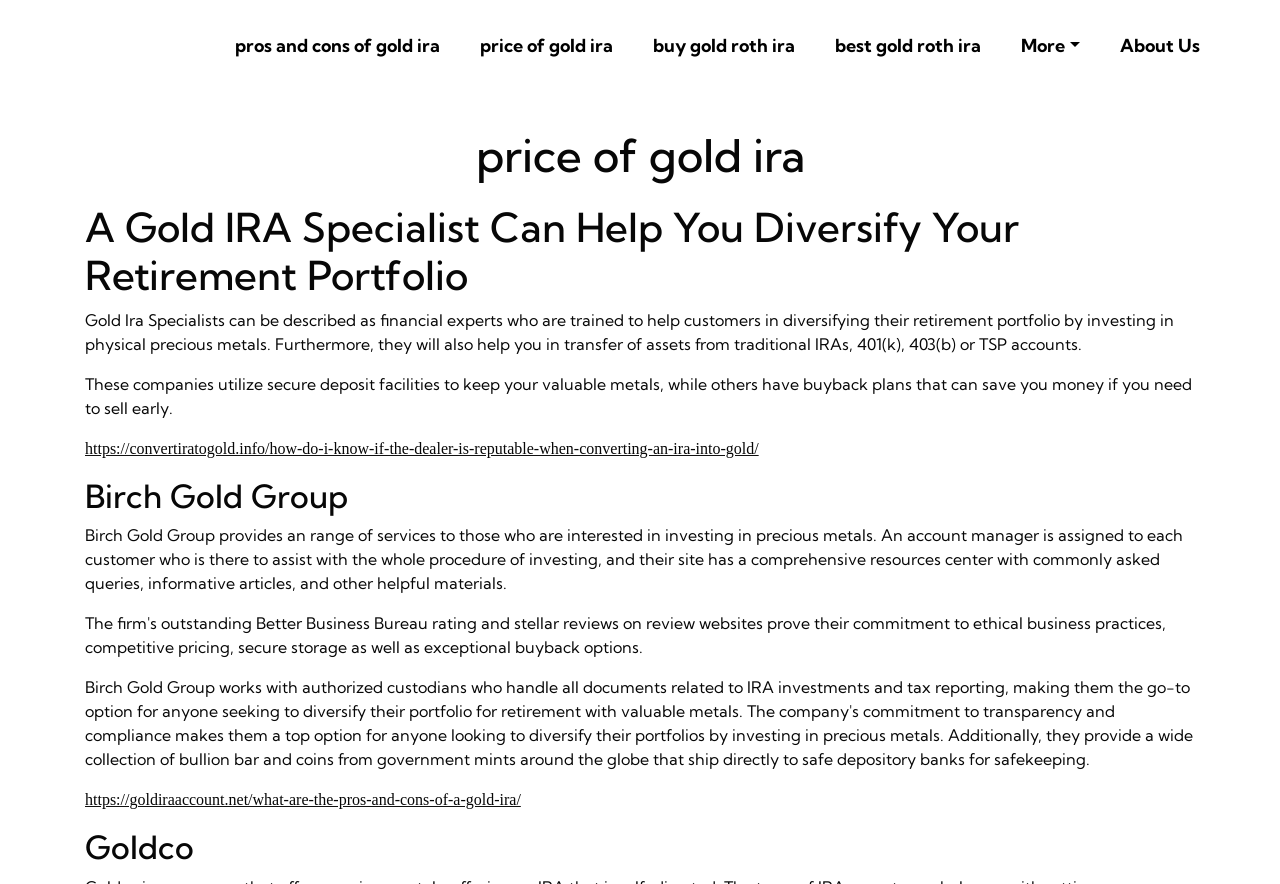What is the purpose of a Gold IRA specialist?
Answer the question with just one word or phrase using the image.

Help diversify retirement portfolio